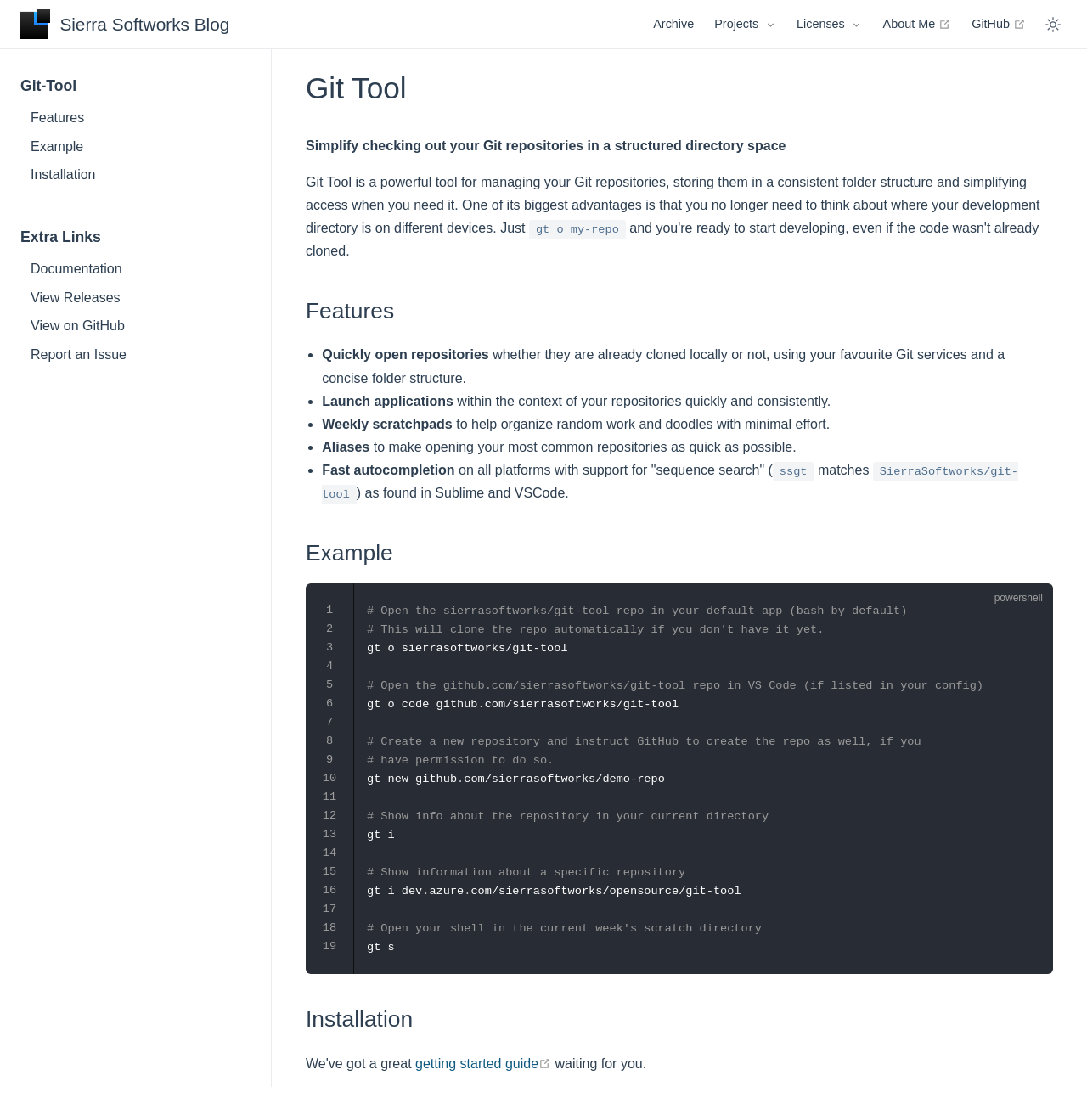Locate the bounding box coordinates of the clickable area needed to fulfill the instruction: "Click on Berlin’s Government Lacks Overview of Gap Sites".

None